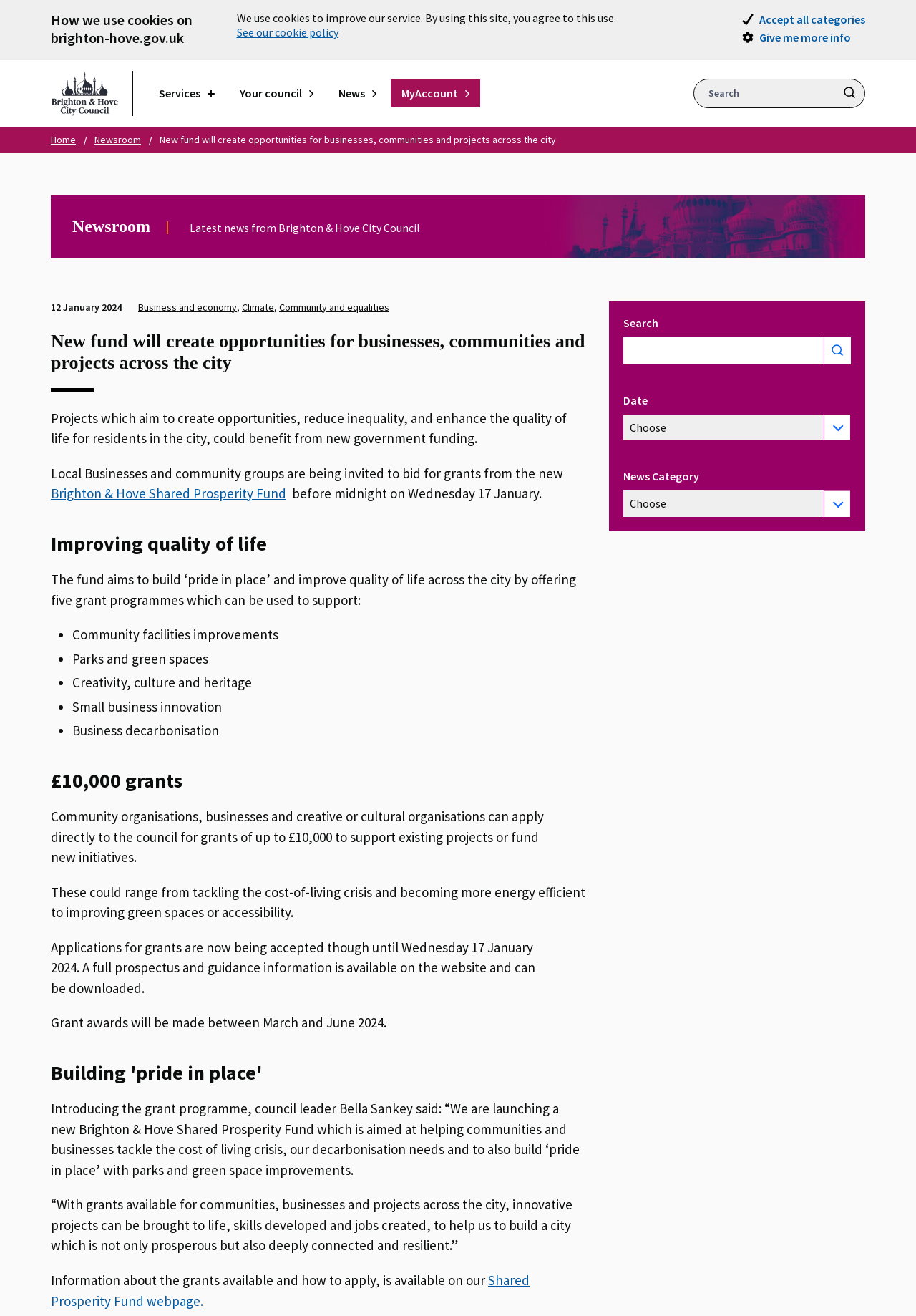Determine the bounding box coordinates for the clickable element required to fulfill the instruction: "Select a news category". Provide the coordinates as four float numbers between 0 and 1, i.e., [left, top, right, bottom].

[0.68, 0.373, 0.929, 0.393]